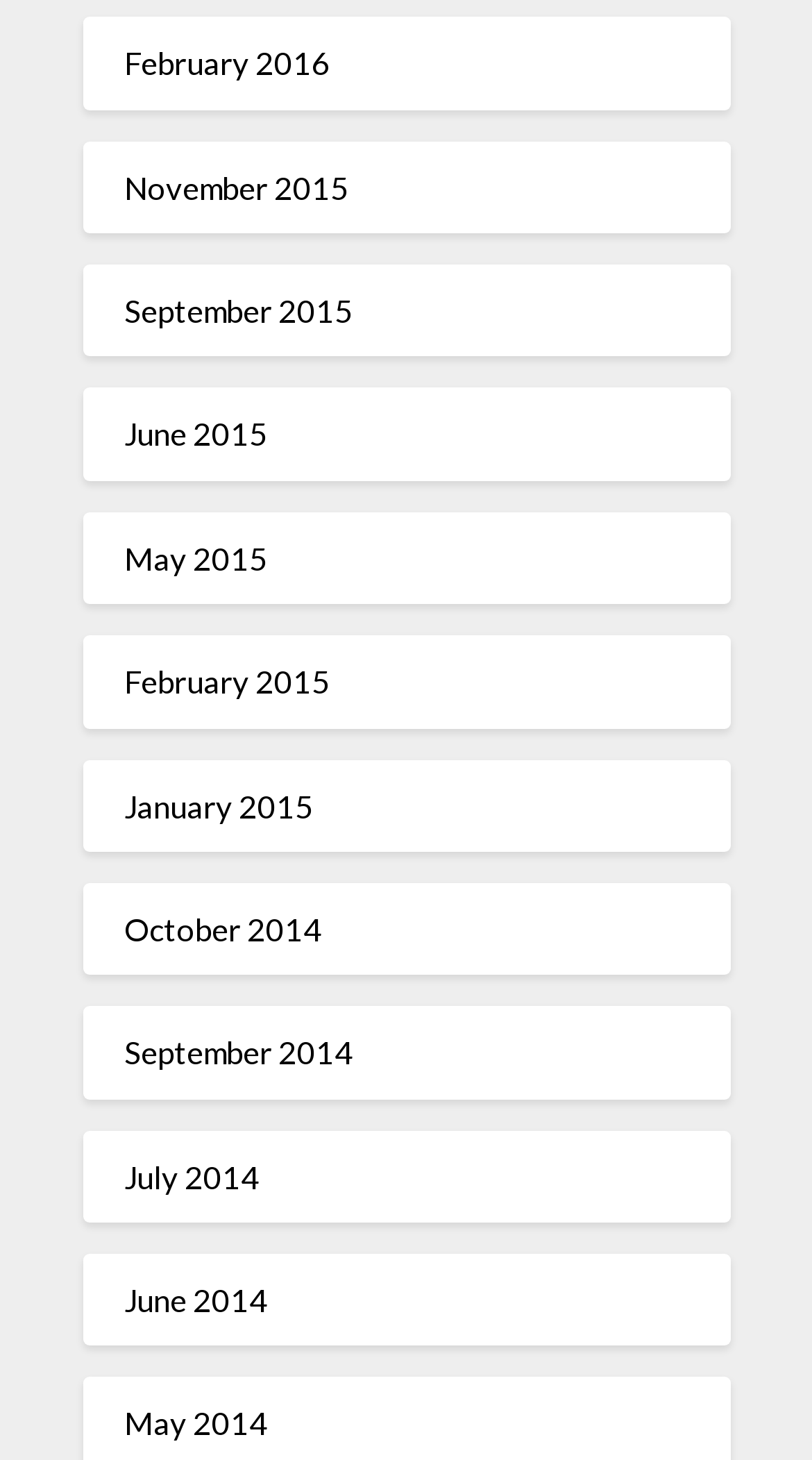Specify the bounding box coordinates for the region that must be clicked to perform the given instruction: "view June 2015".

[0.153, 0.285, 0.329, 0.31]